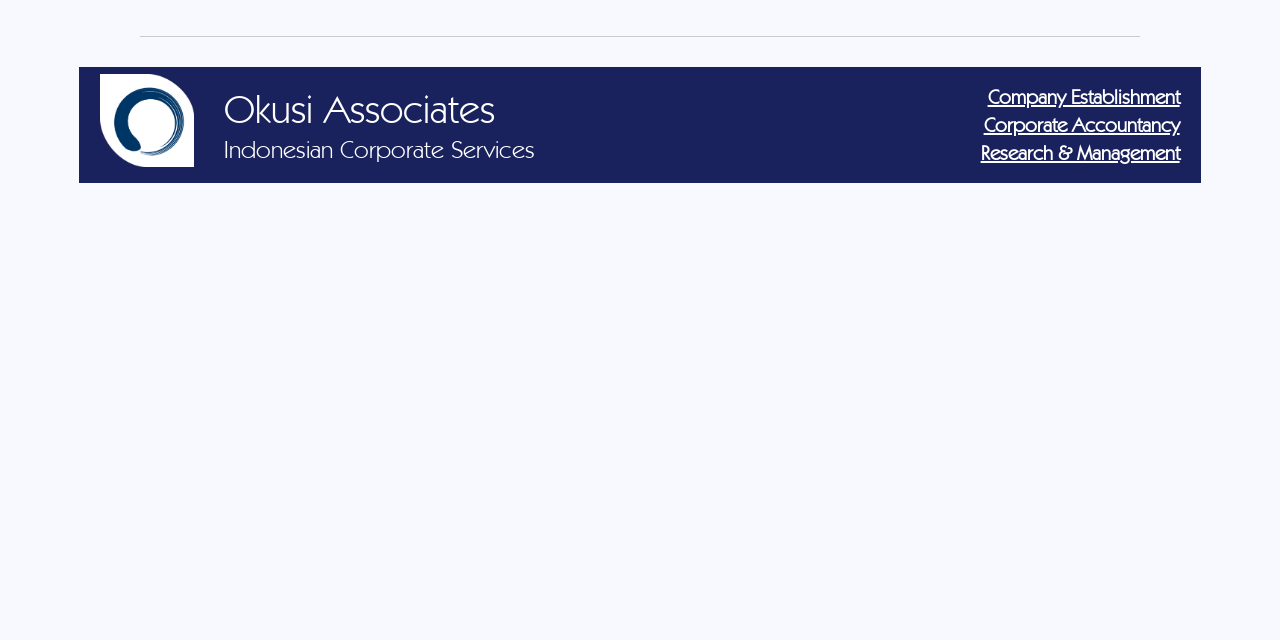Locate the UI element described as follows: "Research & Management". Return the bounding box coordinates as four float numbers between 0 and 1 in the order [left, top, right, bottom].

[0.766, 0.227, 0.922, 0.258]